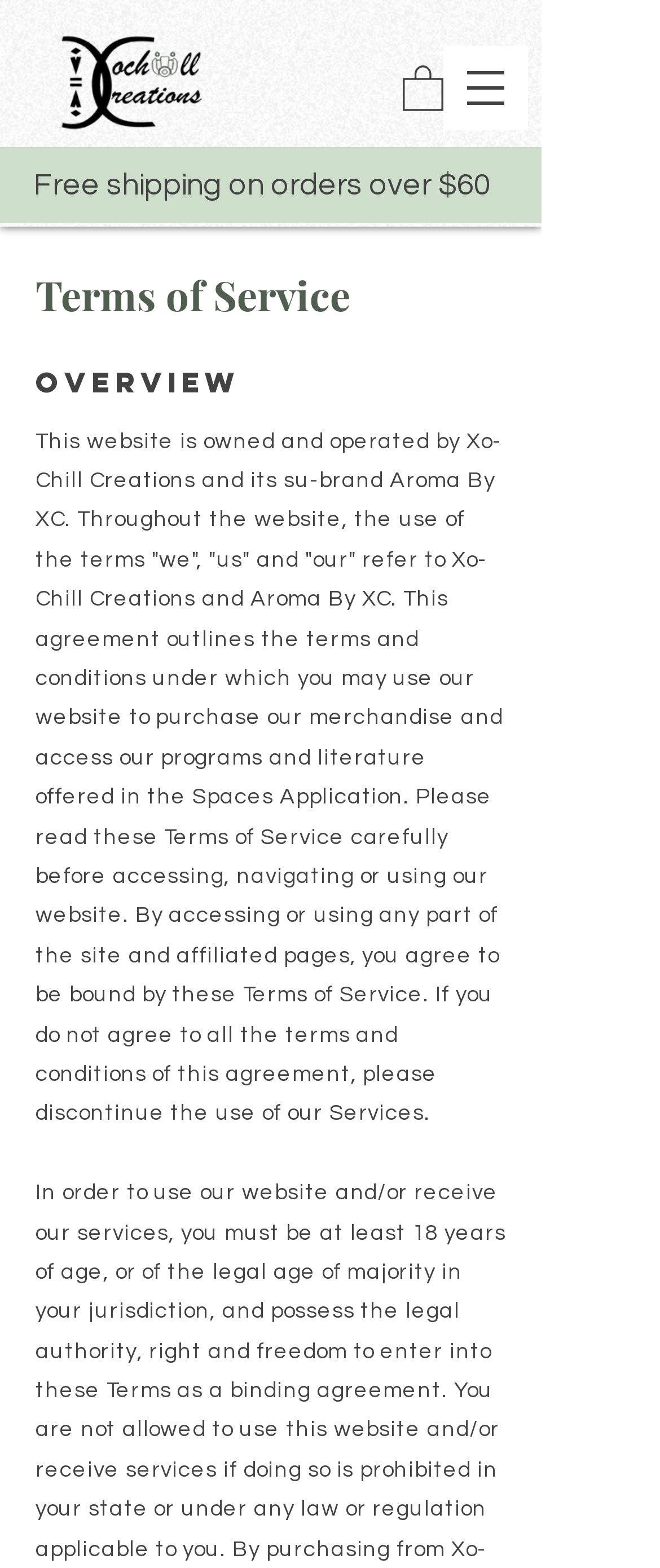Determine the main heading of the webpage and generate its text.

Terms of Service